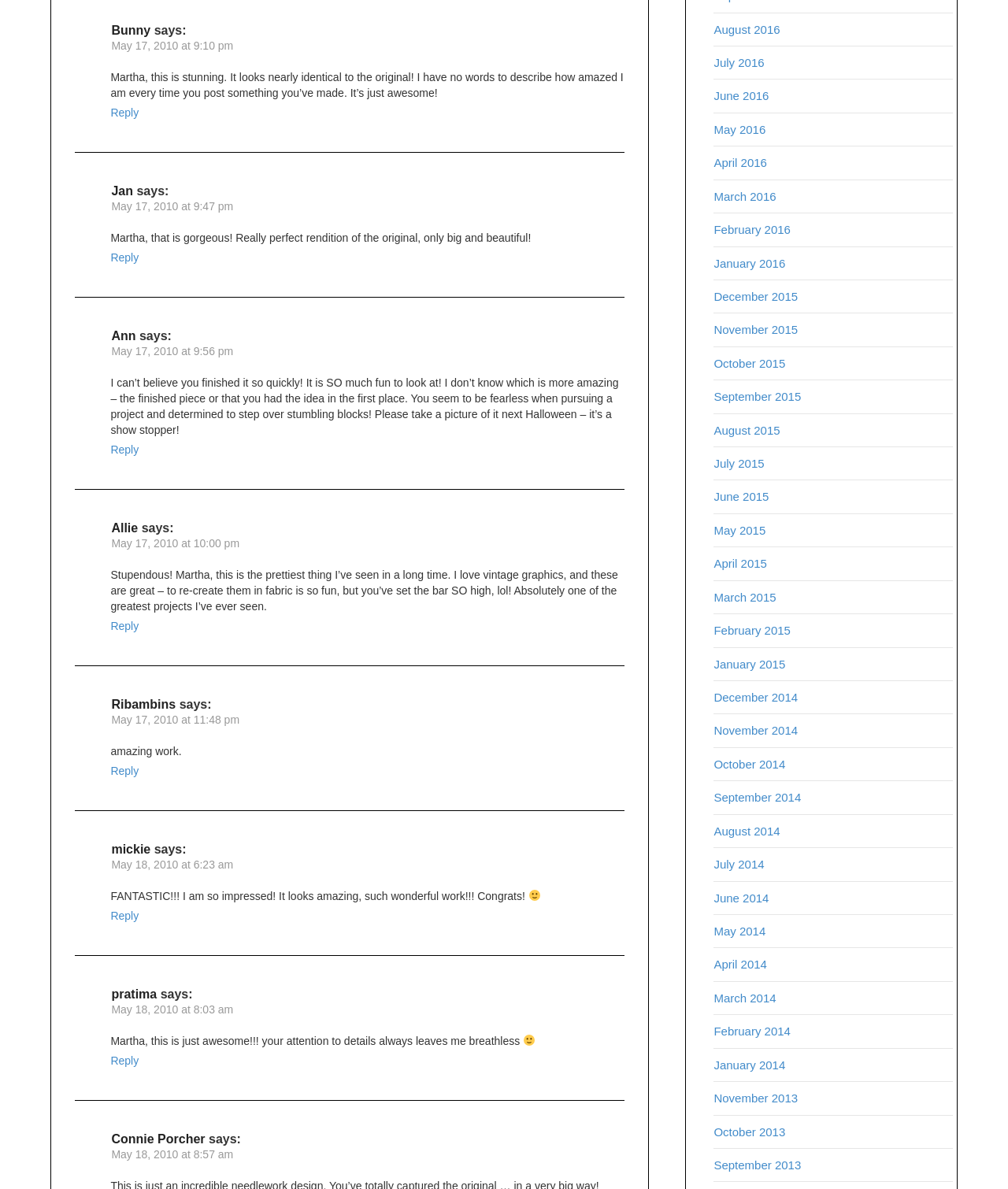Determine the bounding box coordinates for the area that needs to be clicked to fulfill this task: "Share this post on Facebook". The coordinates must be given as four float numbers between 0 and 1, i.e., [left, top, right, bottom].

None